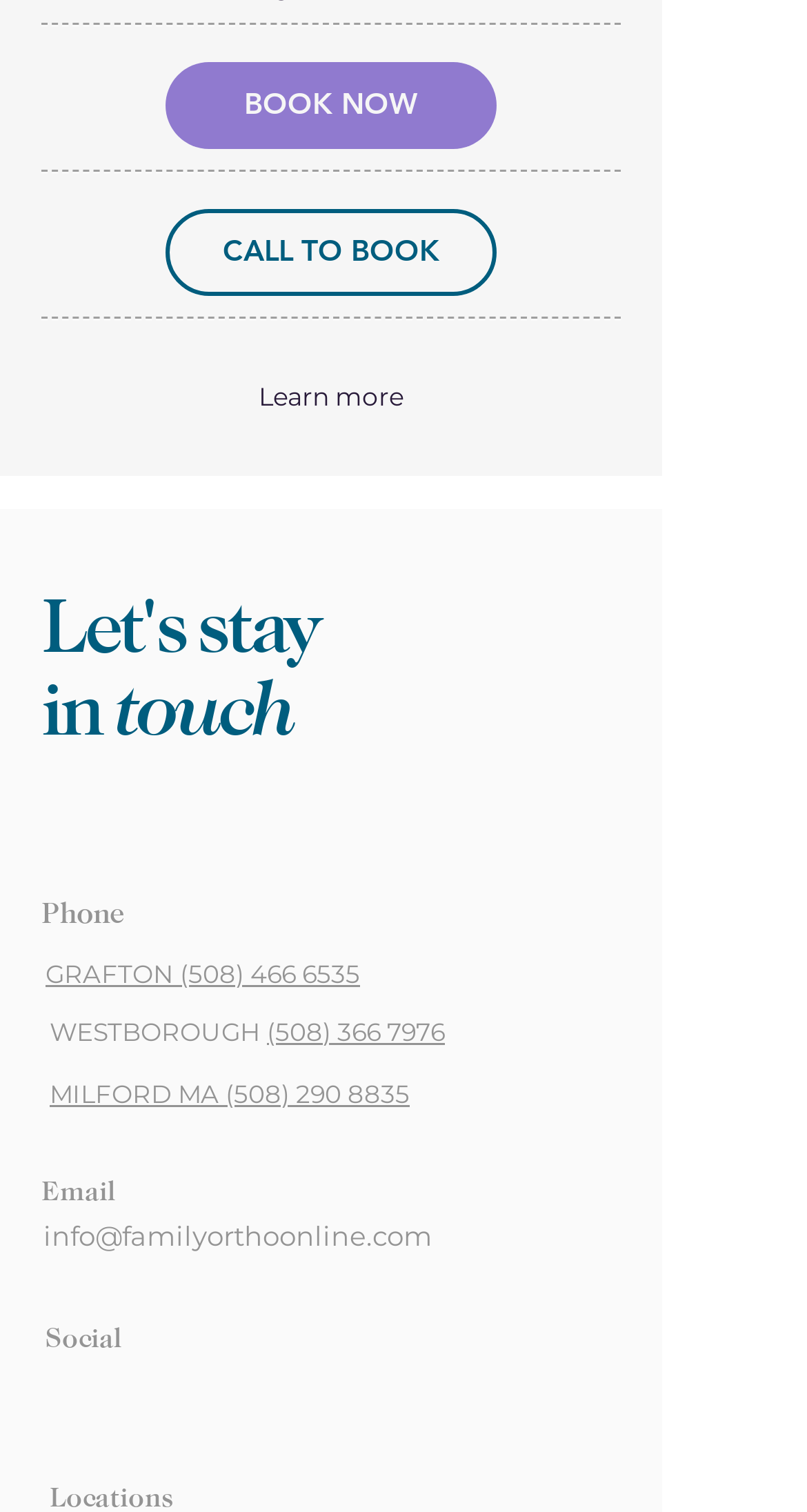Pinpoint the bounding box coordinates of the clickable area necessary to execute the following instruction: "Send an email to info@familyorthoonline.com". The coordinates should be given as four float numbers between 0 and 1, namely [left, top, right, bottom].

[0.054, 0.806, 0.536, 0.828]